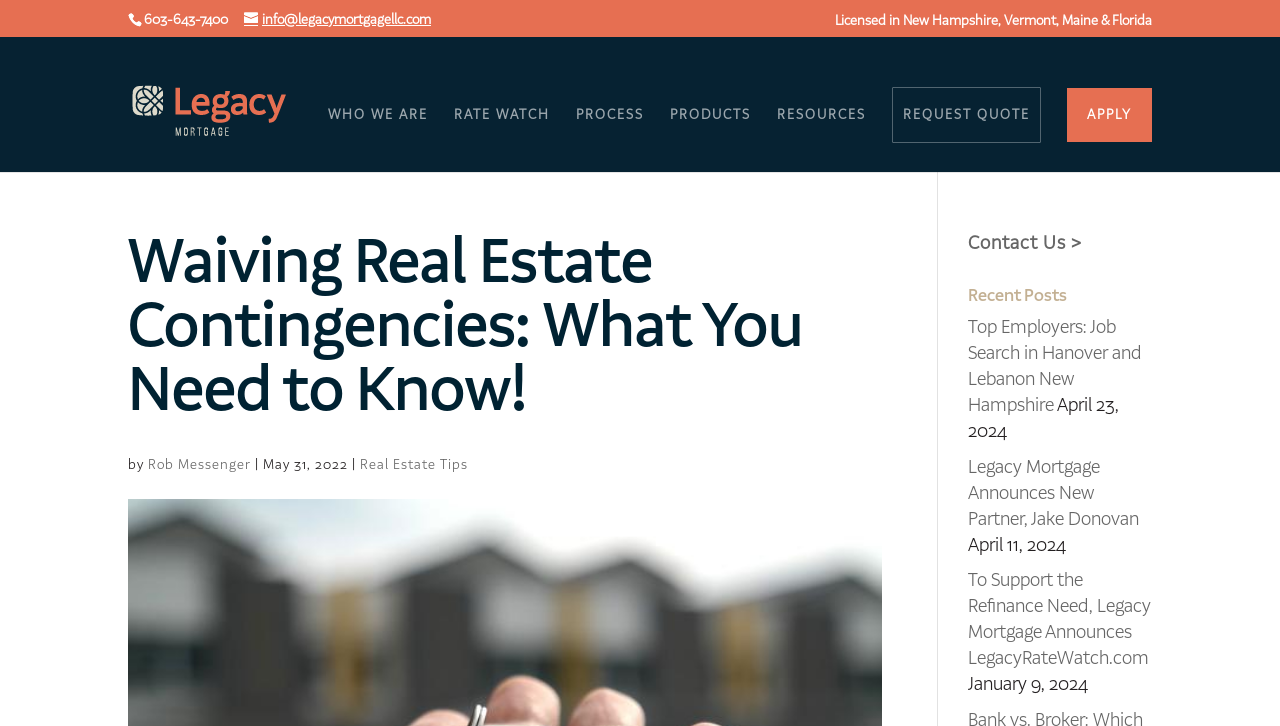Please determine the bounding box coordinates of the element's region to click for the following instruction: "Request a quote".

[0.697, 0.12, 0.813, 0.197]